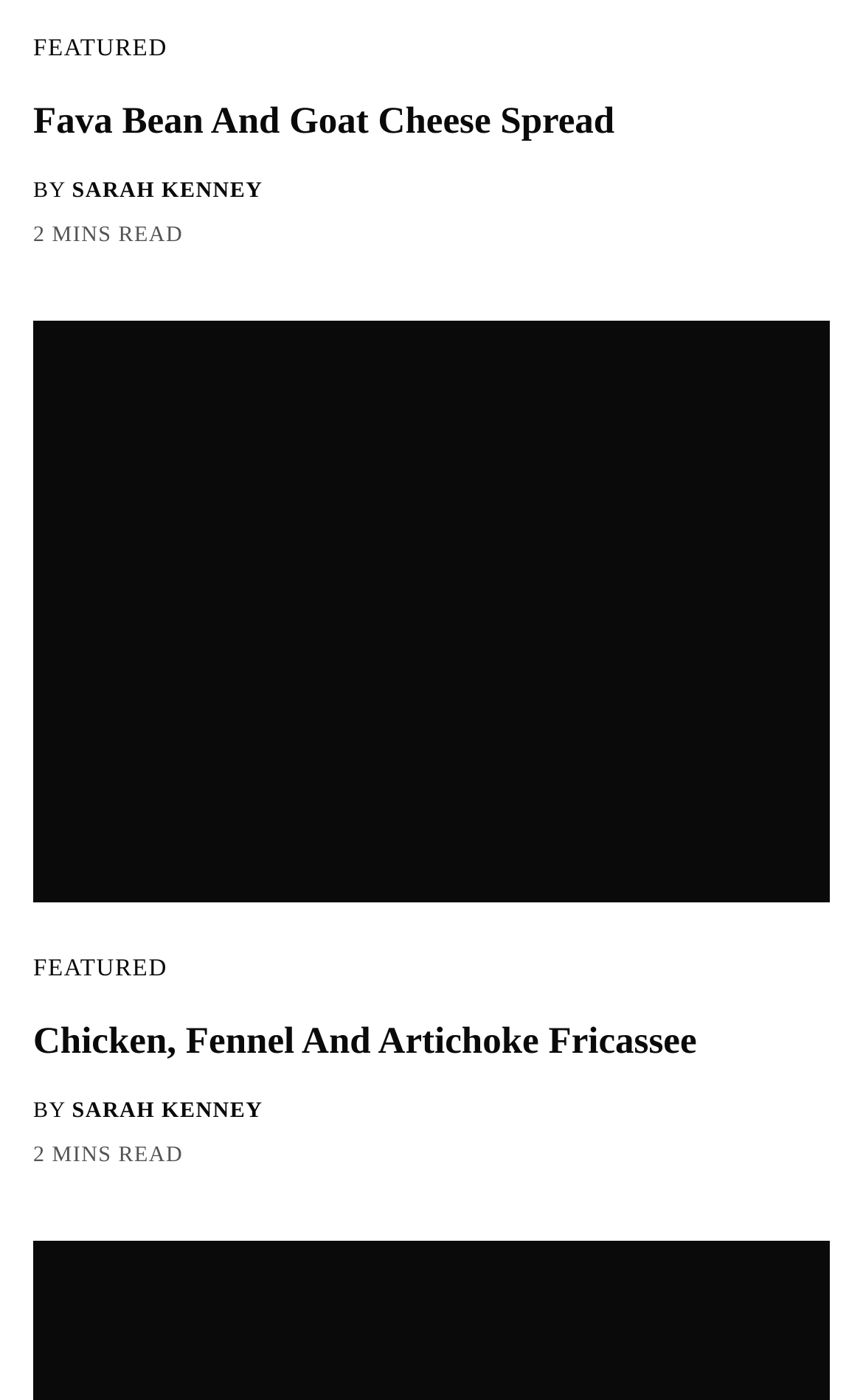What is the title of the second recipe?
Based on the visual information, provide a detailed and comprehensive answer.

The second recipe is titled 'Chicken, Fennel And Artichoke Fricassee' as indicated by the heading element with bounding box coordinates [0.038, 0.726, 0.962, 0.763] and the link element with the same text and coordinates.